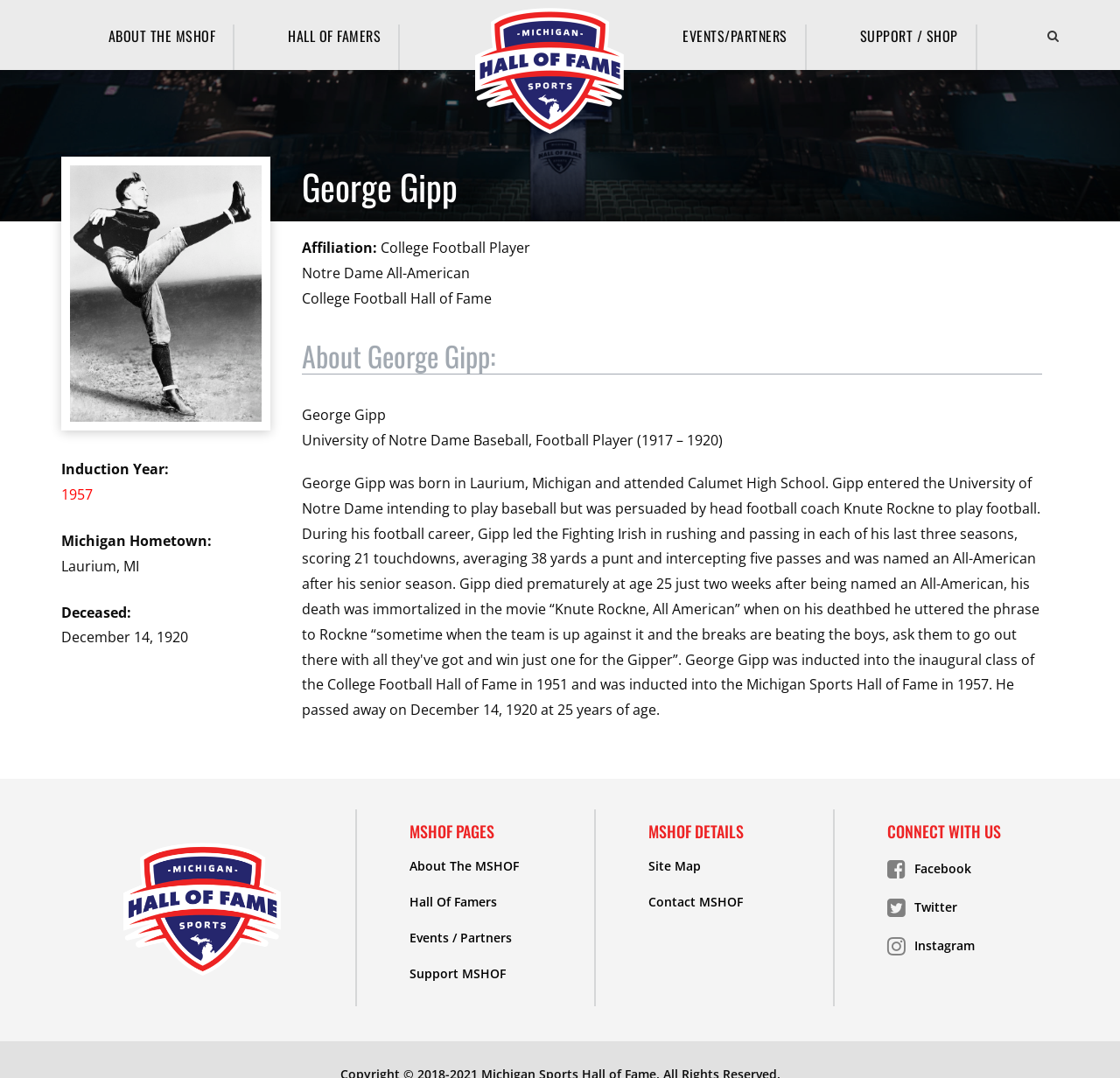How many social media platforms are listed under 'CONNECT WITH US'?
Make sure to answer the question with a detailed and comprehensive explanation.

I counted the number of link elements under the heading 'CONNECT WITH US', which lists three social media platforms: Facebook, Twitter, and Instagram.